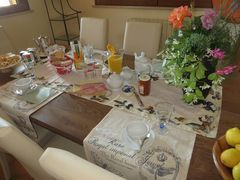Construct a detailed narrative about the image.

The image showcases a beautifully set dining table at a bed and breakfast, likely prepared for a delightful breakfast experience. The table is adorned with a decorative tablecloth featuring artistic designs, and it is surrounded by light-colored chairs. 

A vibrant array of breakfast items is thoughtfully arranged, including various beverages such as juice and tea, a selection of fruits, and pastries, creating an inviting atmosphere. A stunning floral centerpiece adorns the table, adding a splash of color and freshness to the scene. The overall ambiance reflects warmth and hospitality, typical of a cozy bed and breakfast setting.